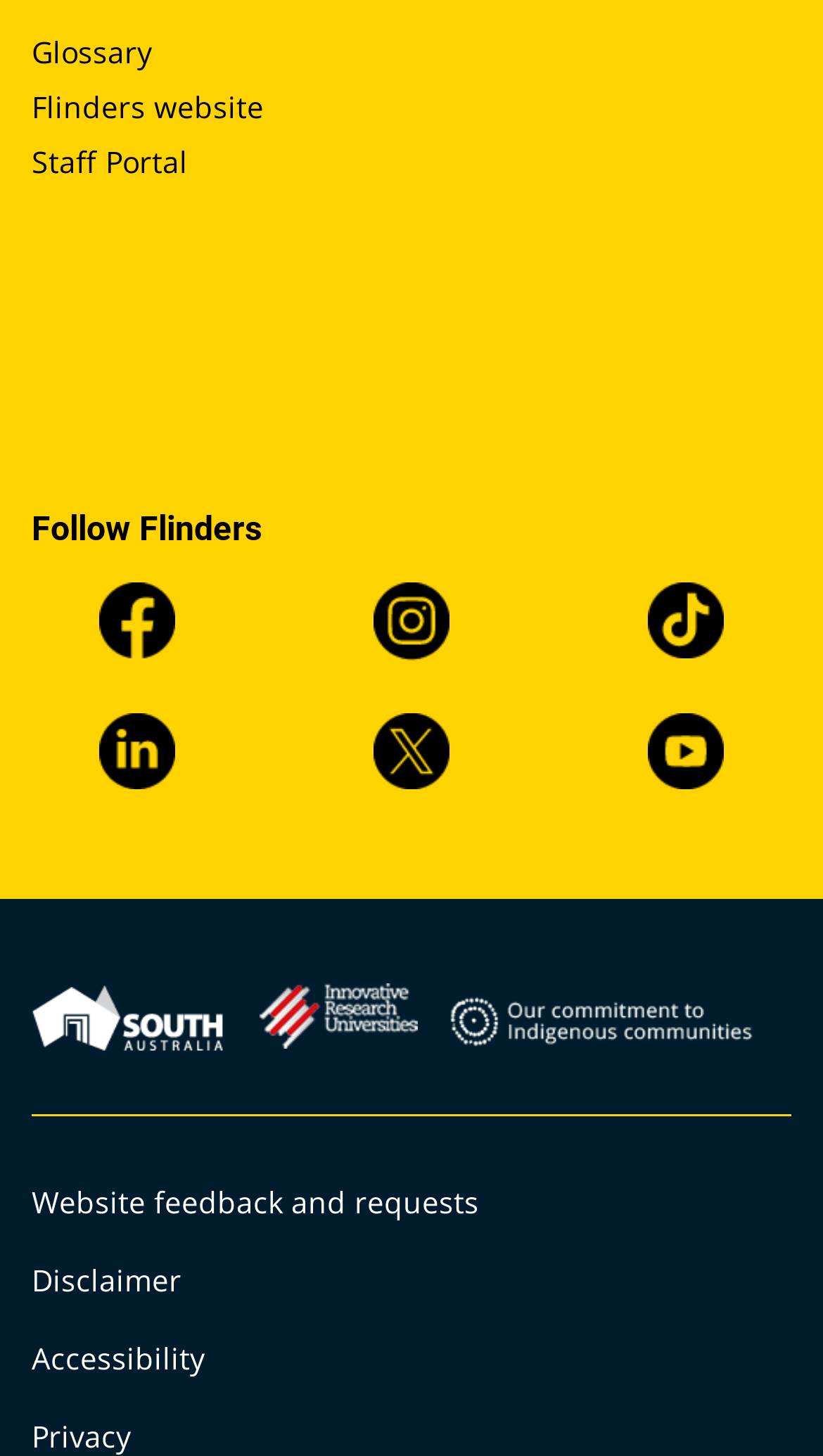Identify the bounding box for the UI element that is described as follows: "TikTok - Flinders University".

[0.705, 0.4, 0.961, 0.453]